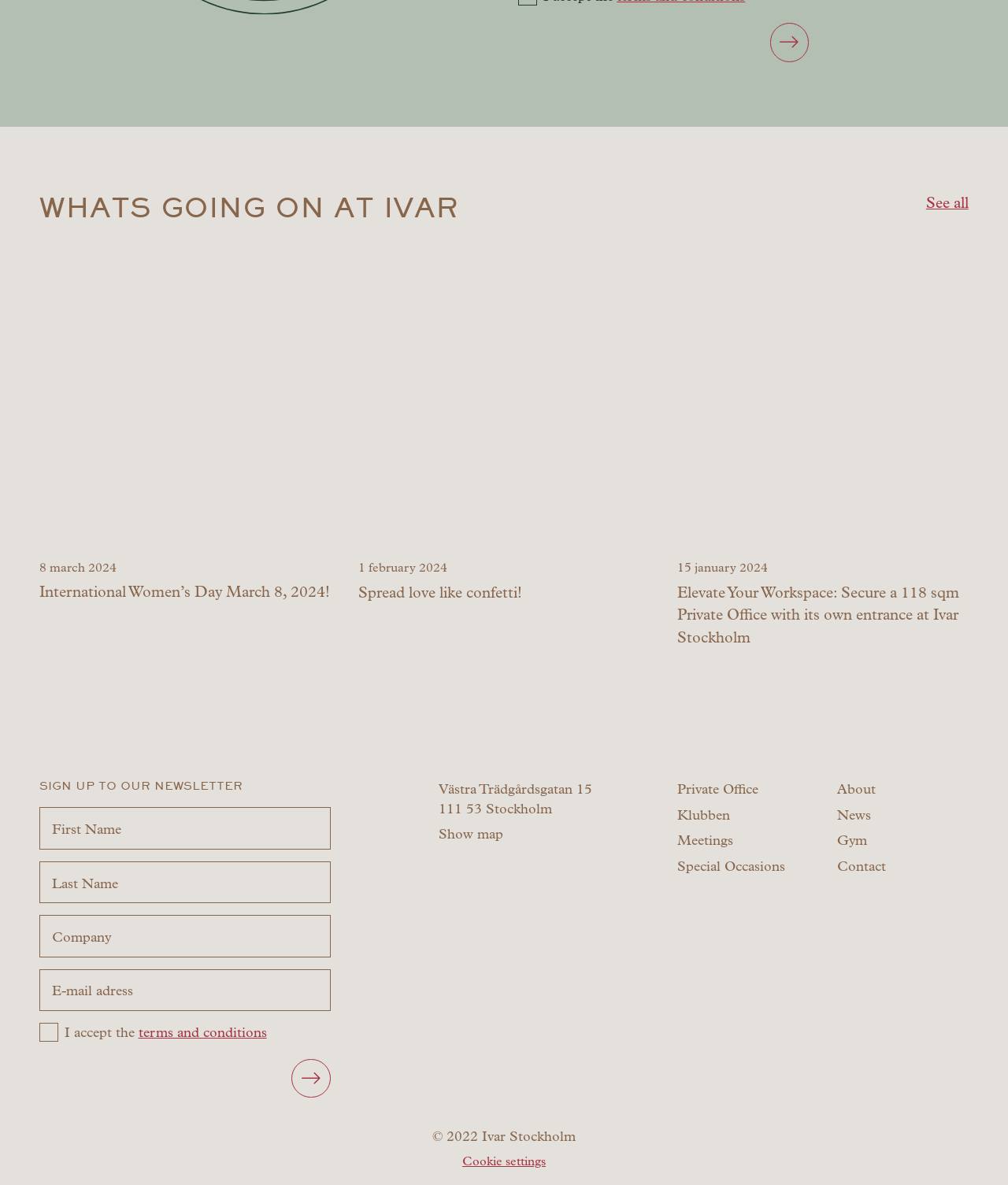What is the date of the first news article?
From the image, respond using a single word or phrase.

8 march 2024